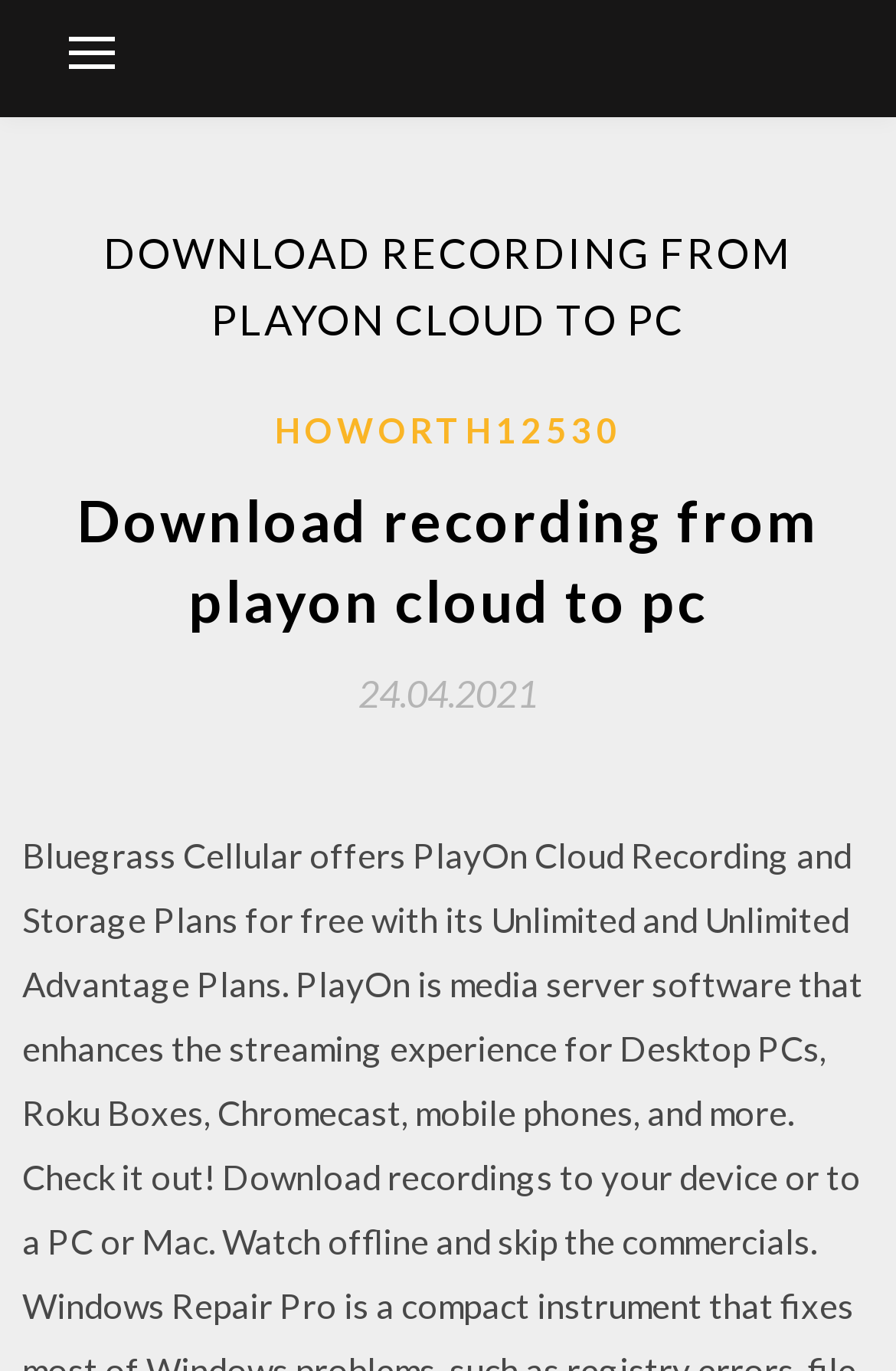Find the bounding box of the UI element described as: "Howorth12530". The bounding box coordinates should be given as four float values between 0 and 1, i.e., [left, top, right, bottom].

[0.306, 0.292, 0.694, 0.333]